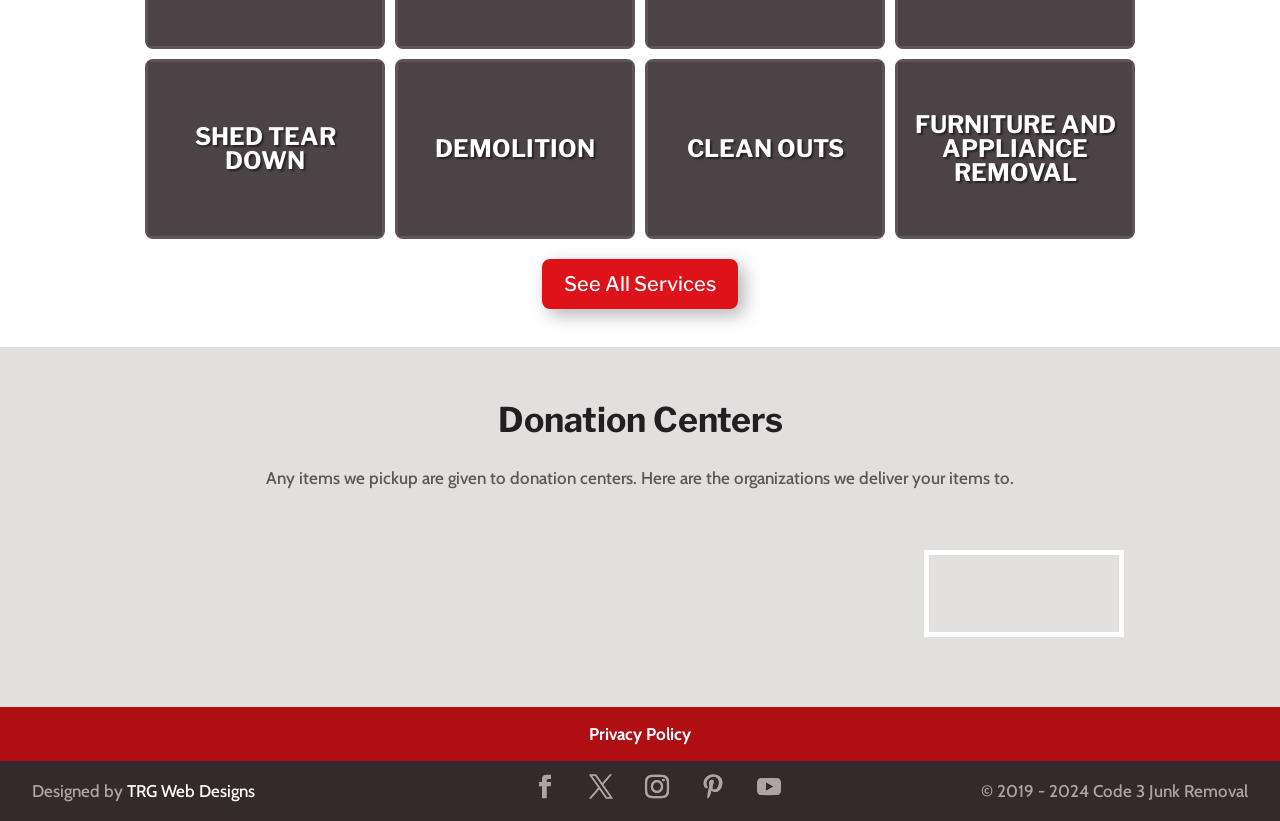Please identify the coordinates of the bounding box for the clickable region that will accomplish this instruction: "Click on the 'SHED TEAR DOWN' link".

[0.116, 0.075, 0.298, 0.287]